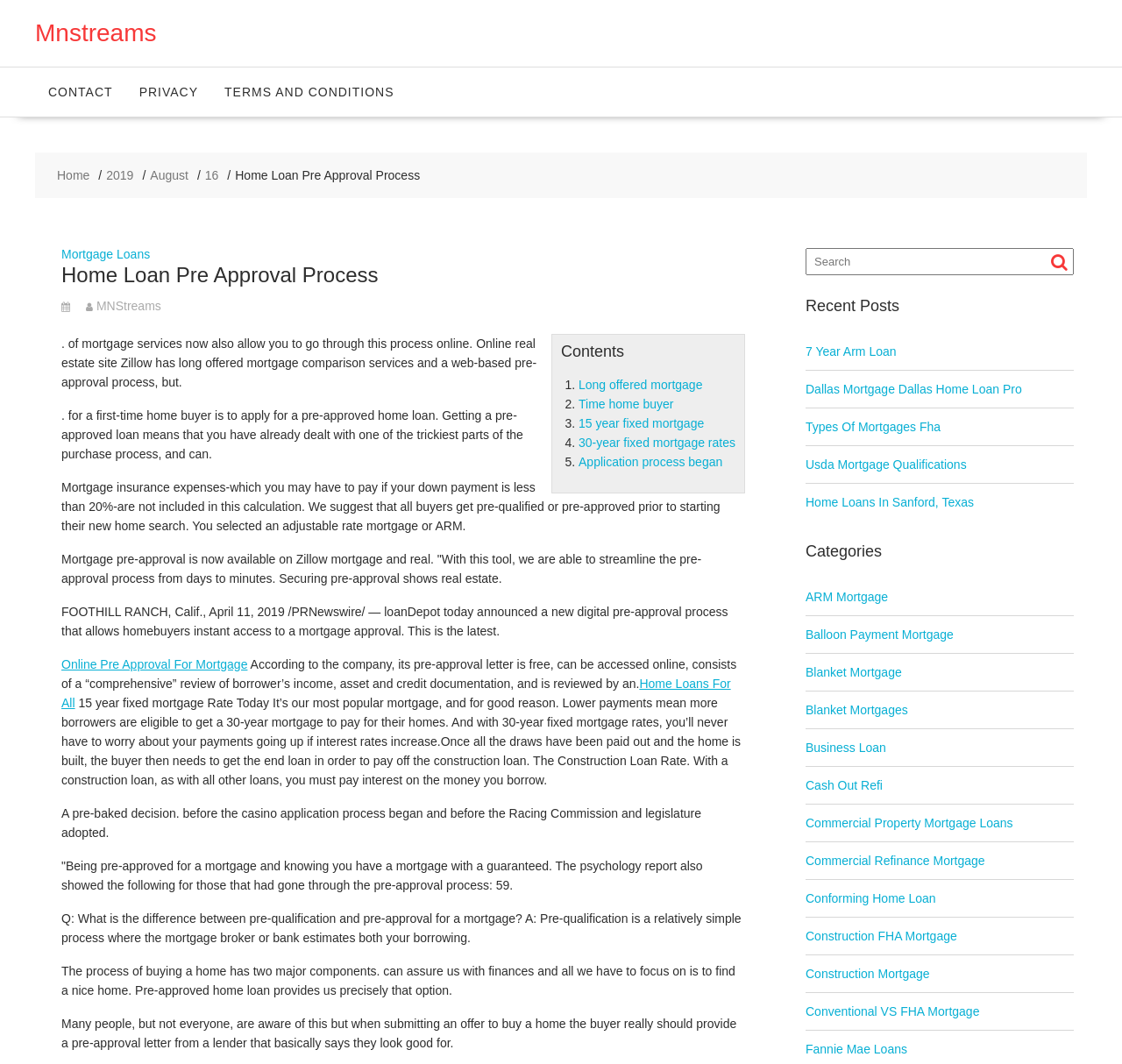Pinpoint the bounding box coordinates of the element you need to click to execute the following instruction: "Fill out the Contact Form". The bounding box should be represented by four float numbers between 0 and 1, in the format [left, top, right, bottom].

None